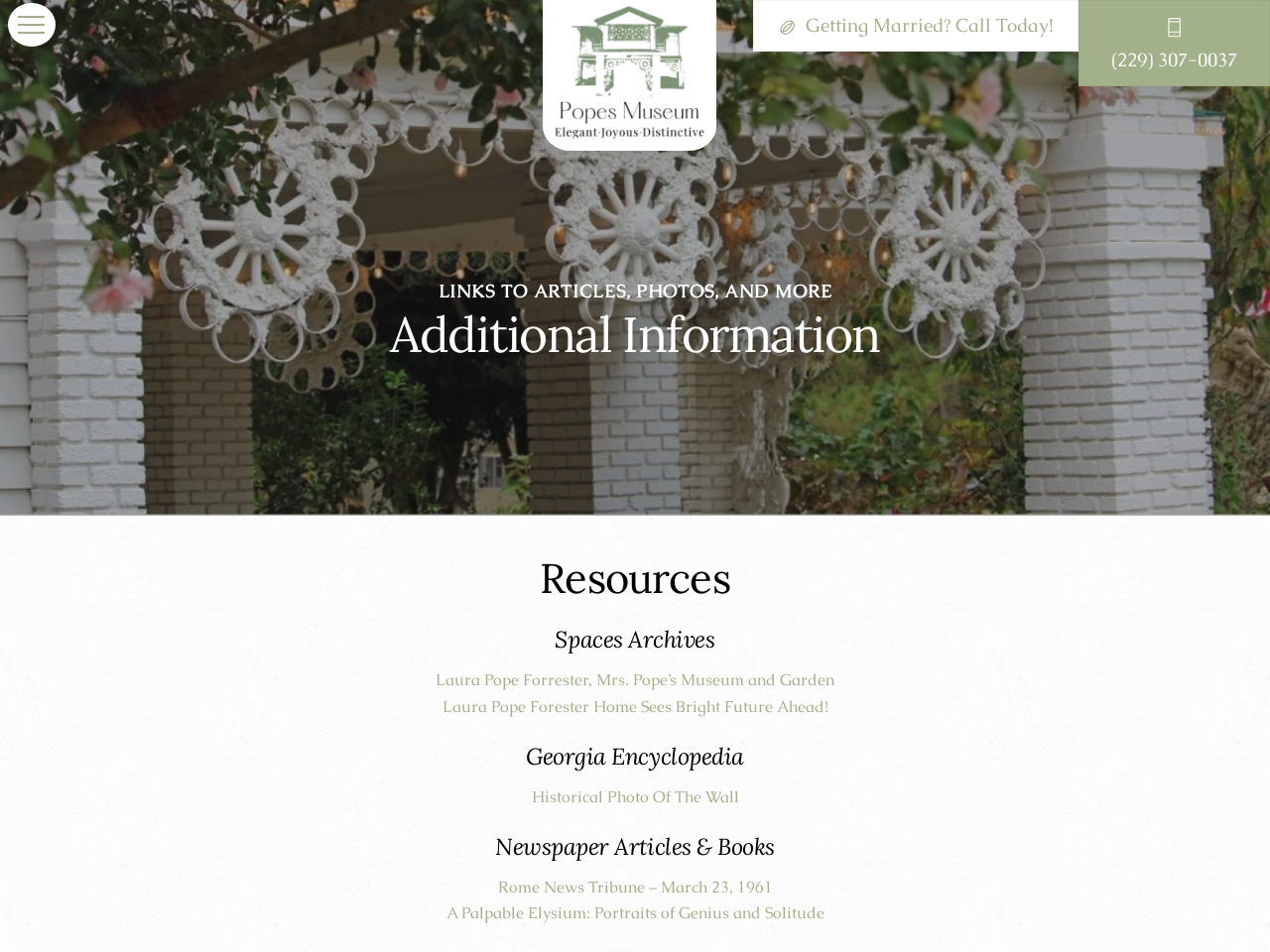Provide a thorough description of this webpage.

The webpage is titled "Resources - Pope's Museum" and has a prominent logo at the top center, with a menu link to the left of it. Below the logo, there is a call-to-action link "Getting Married? Call Today!" with an emphasis on the text, accompanied by a phone number "(229) 307-0037" to the right. 

The main content of the page is divided into four sections, each with a heading. The first section is titled "LINKS TO ARTICLES, PHOTOS, AND MORE" and "Additional Information", which is followed by a list of links to articles and resources. The second section is titled "Resources" and contains links to "Laura Pope Forrester, Mrs. Pope’s Museum and Garden" and "Laura Pope Forester Home Sees Bright Future Ahead!". 

The third section is titled "Spaces Archives" and does not contain any links. The fourth section is titled "Georgia Encyclopedia" and contains a link to "Historical Photo Of The Wall". The final section is titled "Newspaper Articles & Books" and contains links to "Rome News Tribune – March 23, 1961" and "A Palpable Elysium: Portraits of Genius and Solitude".